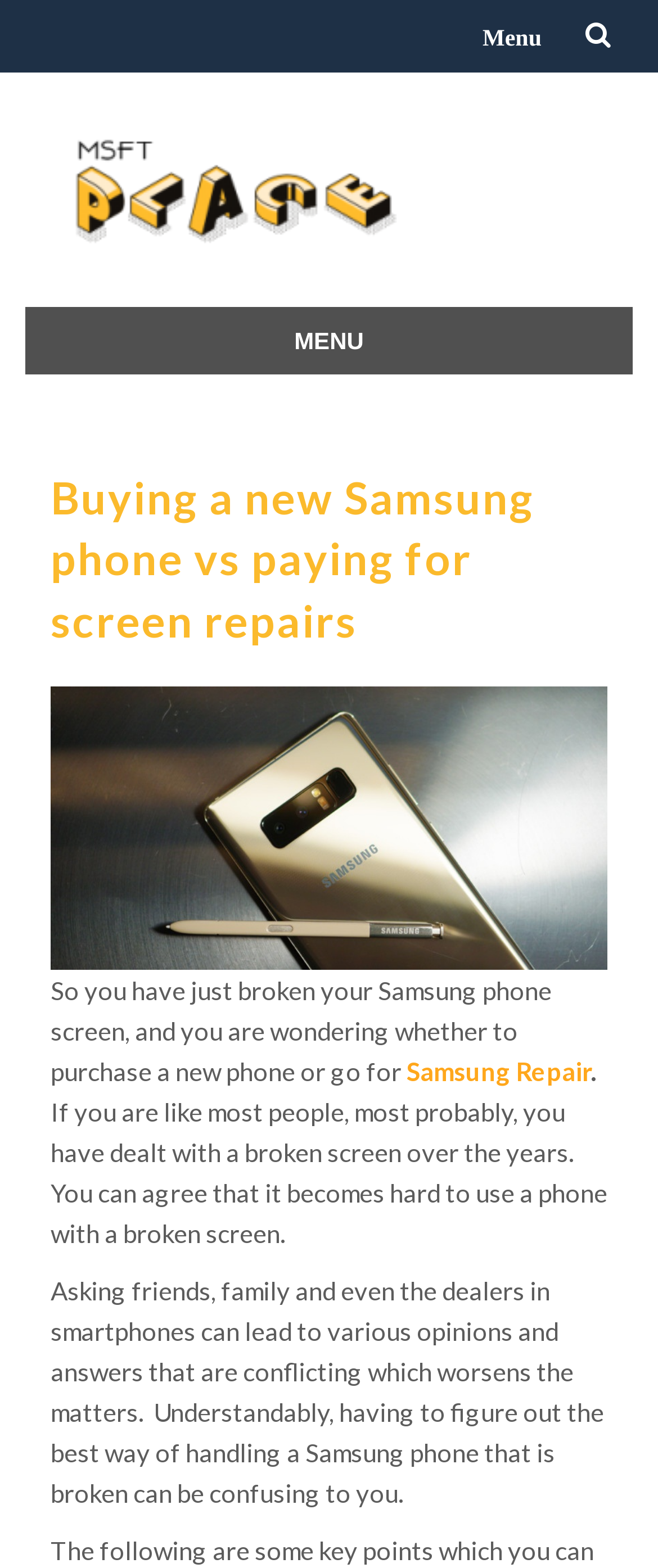Using the format (top-left x, top-left y, bottom-right x, bottom-right y), and given the element description, identify the bounding box coordinates within the screenshot: parent_node: Menu

[0.856, 0.0, 0.962, 0.043]